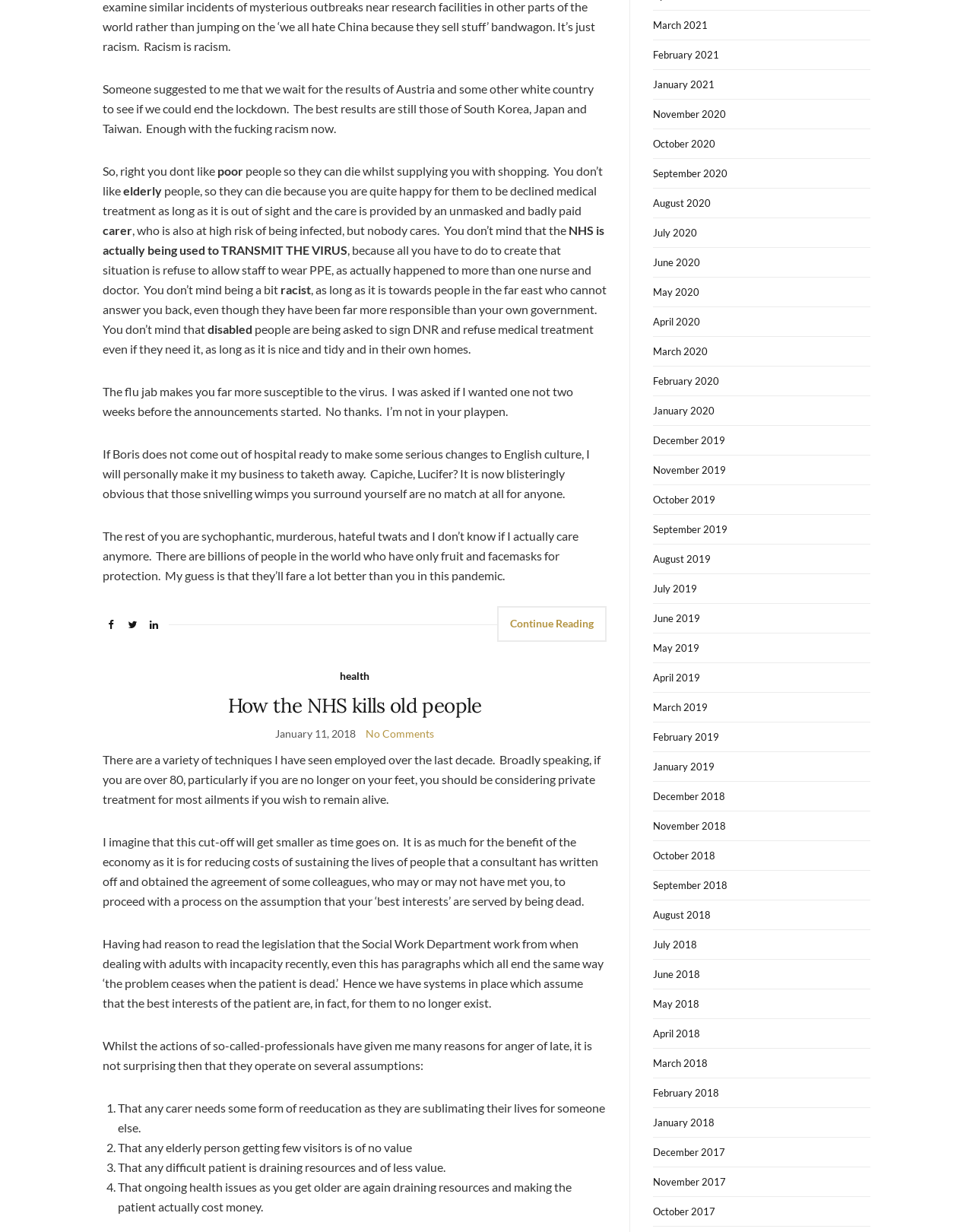Find the bounding box coordinates of the element you need to click on to perform this action: 'Click the 'March 2021' link'. The coordinates should be represented by four float values between 0 and 1, in the format [left, top, right, bottom].

[0.671, 0.009, 0.895, 0.033]